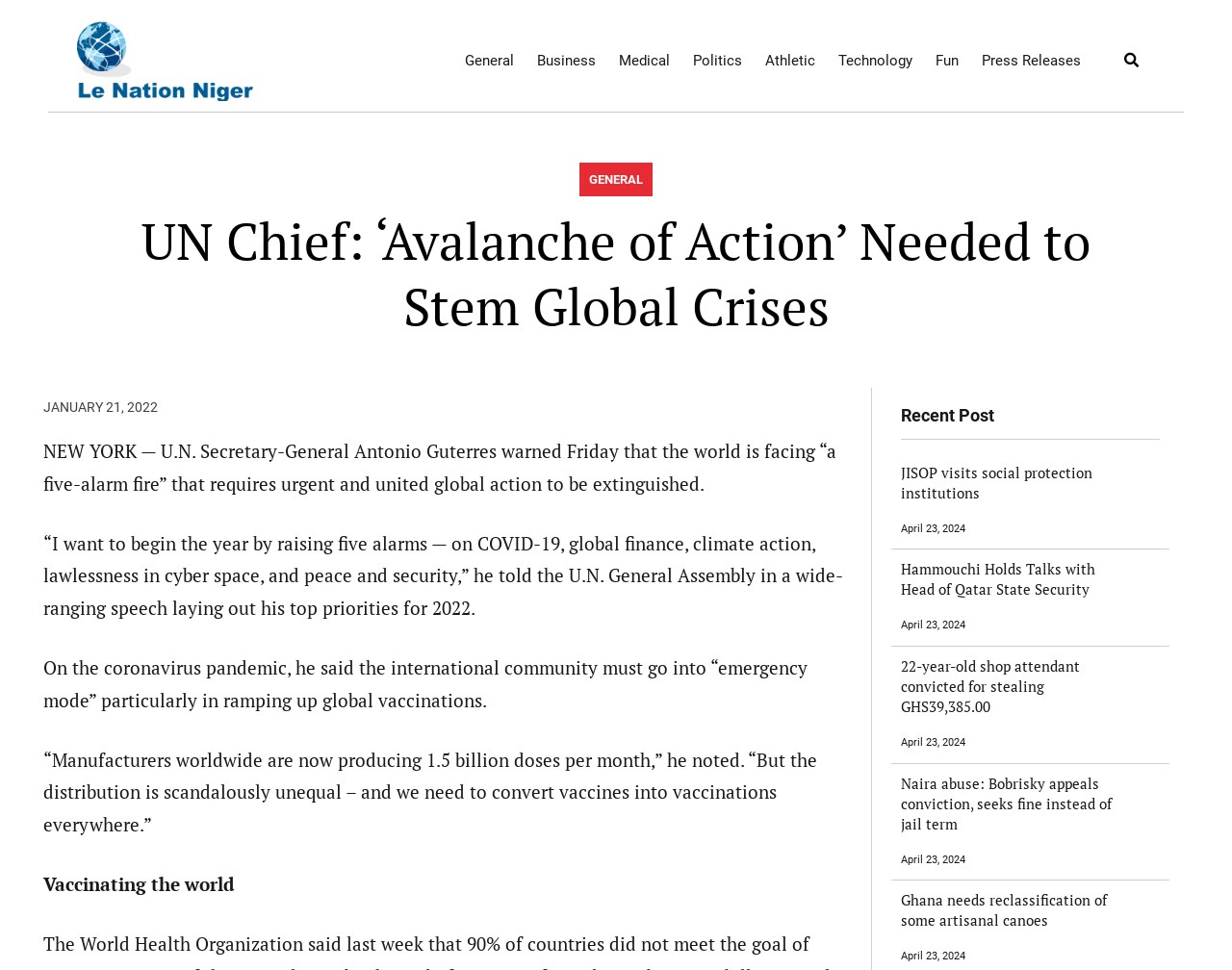Find the bounding box of the element with the following description: "Medical". The coordinates must be four float numbers between 0 and 1, formatted as [left, top, right, bottom].

[0.493, 0.02, 0.553, 0.105]